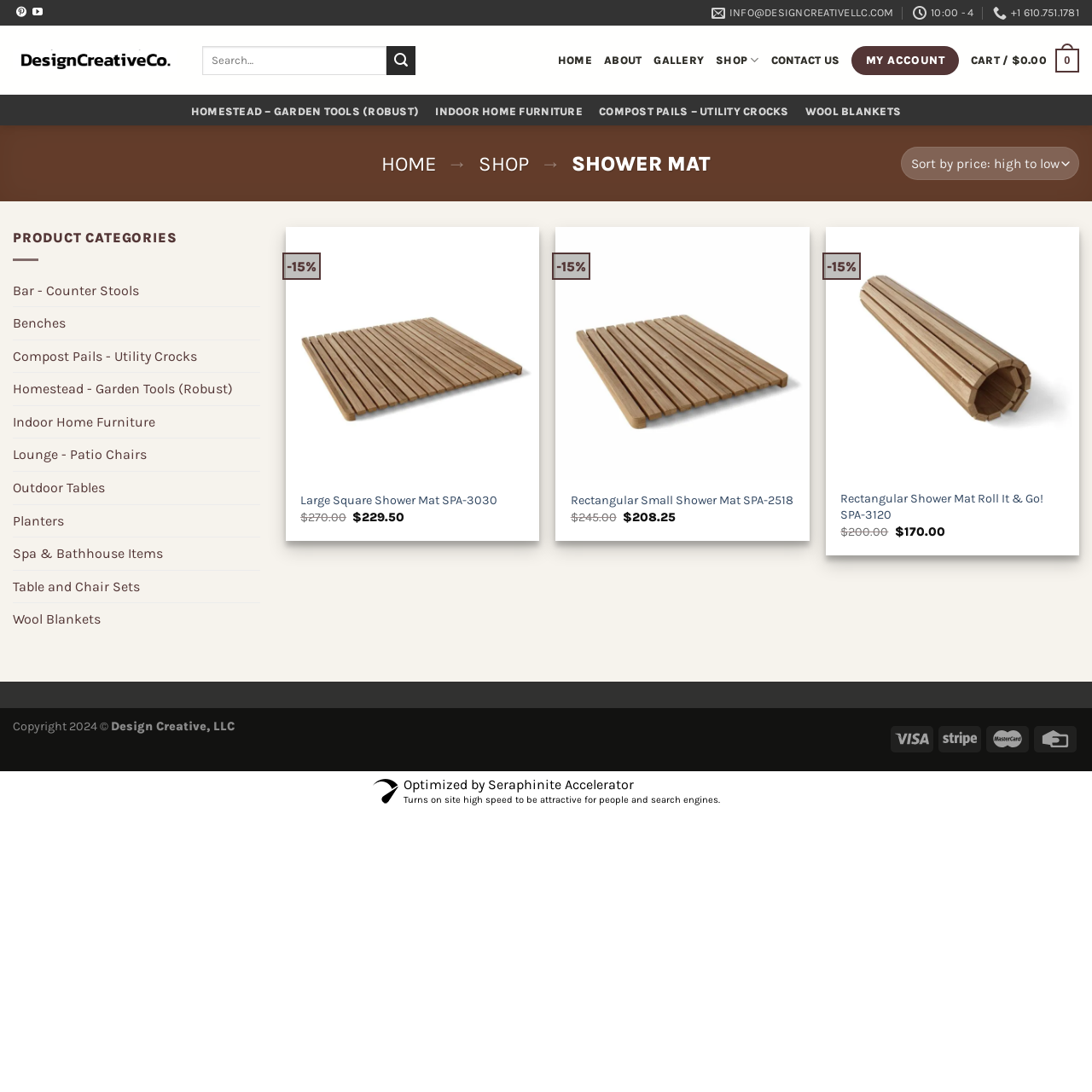What is the phone number of the company?
Using the image as a reference, give an elaborate response to the question.

The phone number of the company can be found in the top right corner of the webpage, where it is written as '+1 610.751.1781'. It is located next to the email address and business hours.